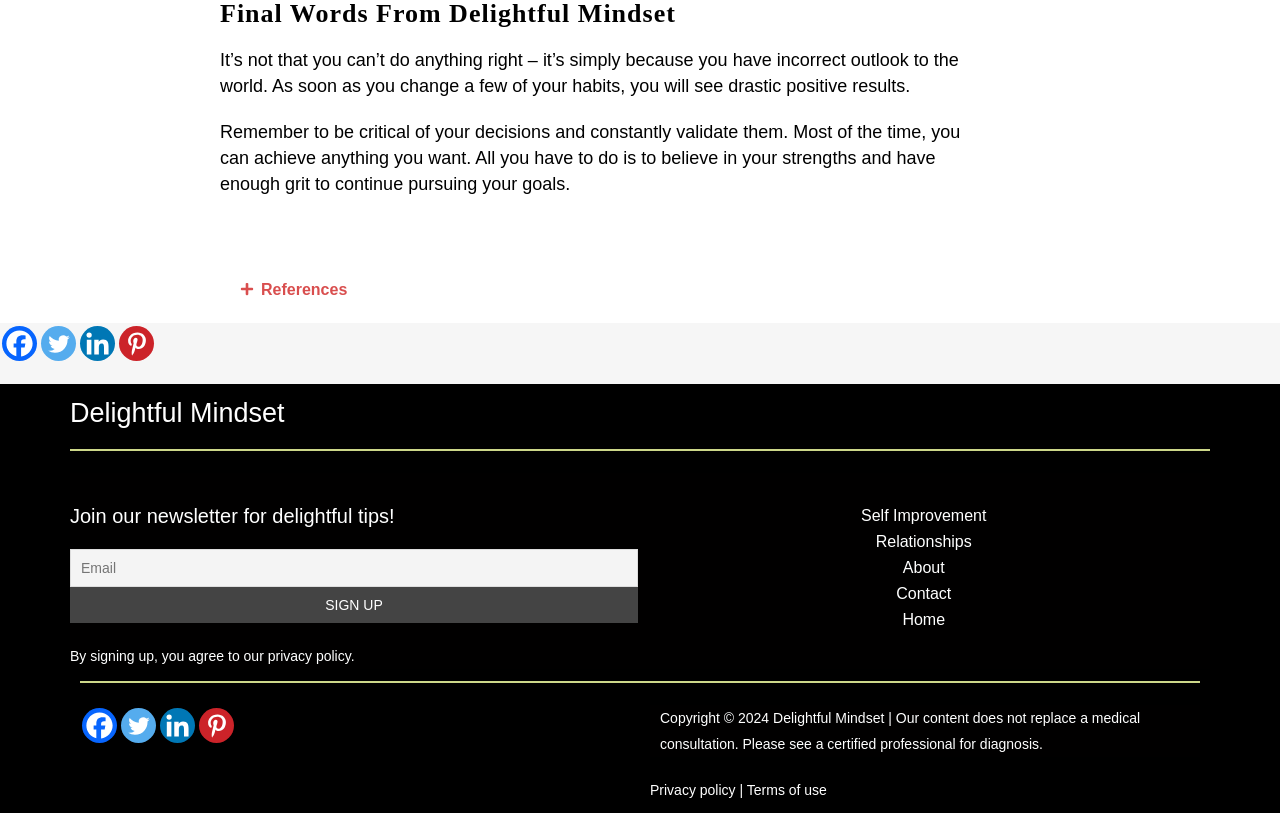Answer the question below with a single word or a brief phrase: 
What is the purpose of the textbox?

Enter email